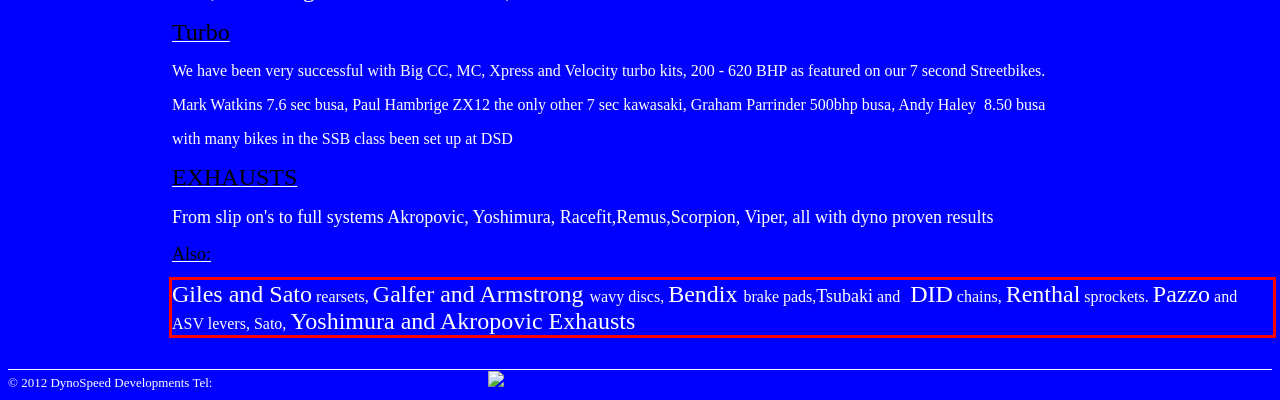Given a webpage screenshot with a red bounding box, perform OCR to read and deliver the text enclosed by the red bounding box.

Giles and Sato rearsets, Galfer and Armstrong wavy discs, Bendix brake pads,Tsubaki and DID chains, Renthal sprockets. Pazzo and ASV levers, Sato, Yoshimura and Akropovic Exhausts